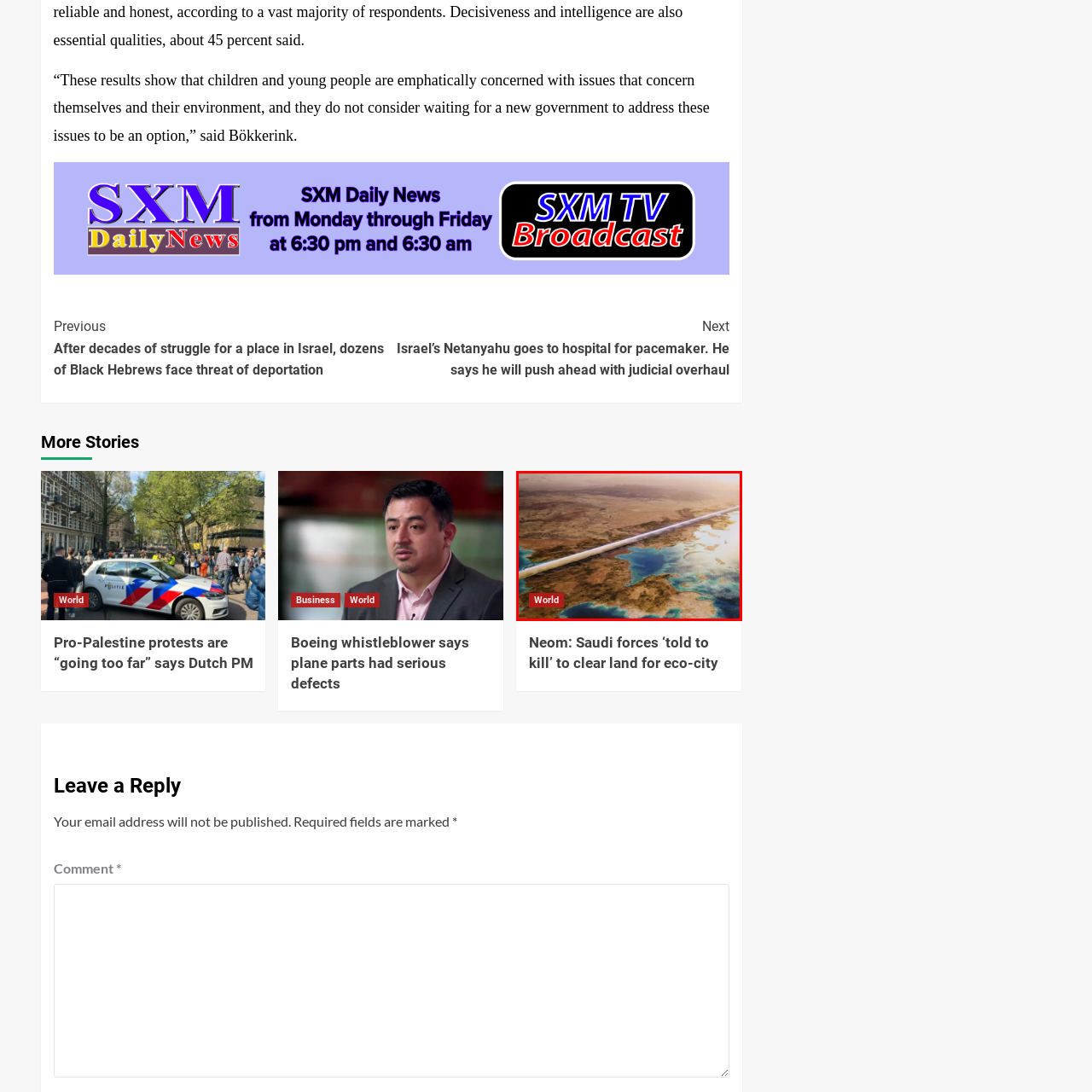What is the significance of the 'World' label?
Observe the image inside the red bounding box and give a concise answer using a single word or phrase.

Global relevance